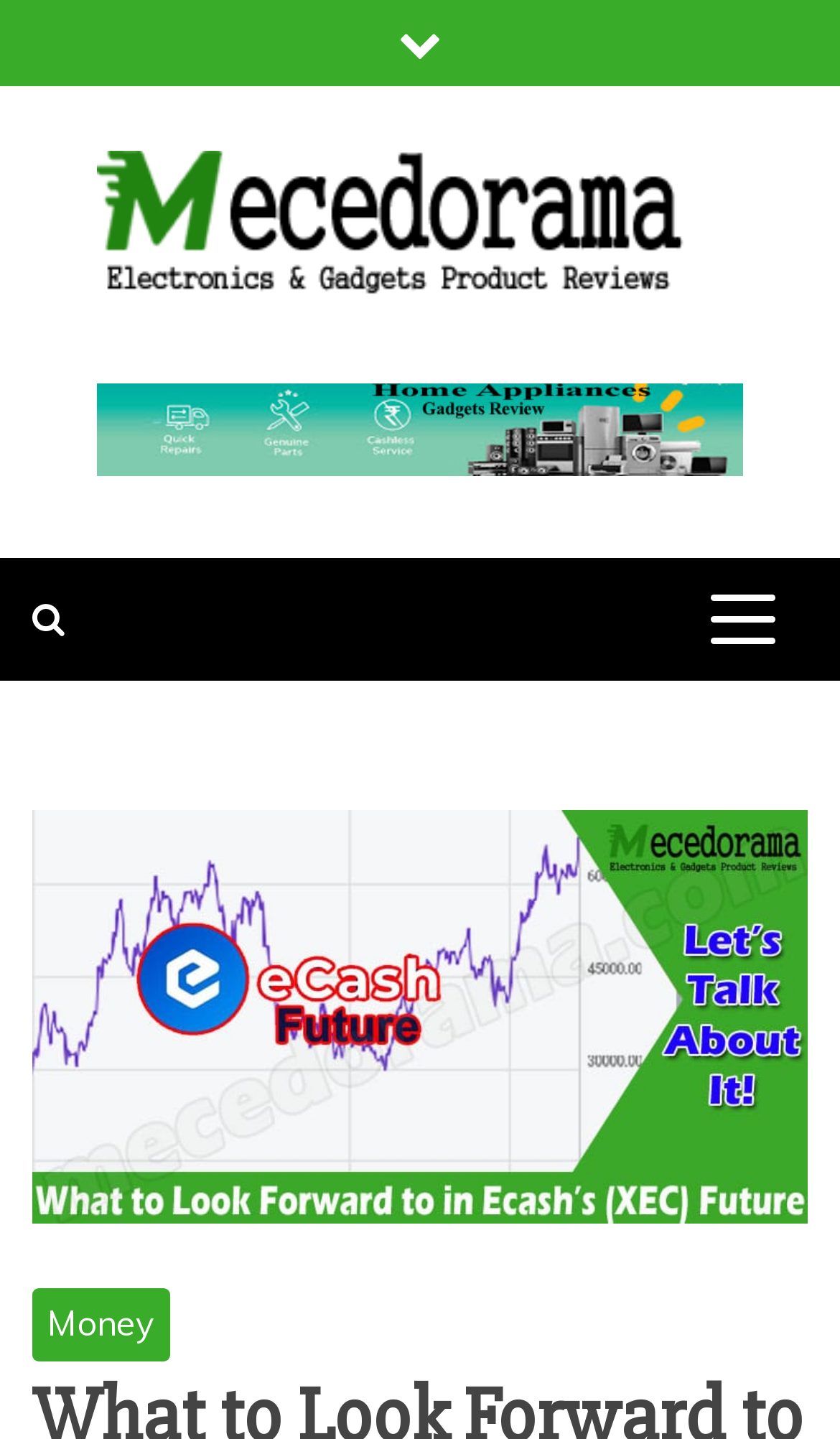Analyze the image and answer the question with as much detail as possible: 
What is the related topic linked to the main article?

The link element with the text 'Money' is located below the main article image, indicating that it is a related topic or subcategory of the main article.